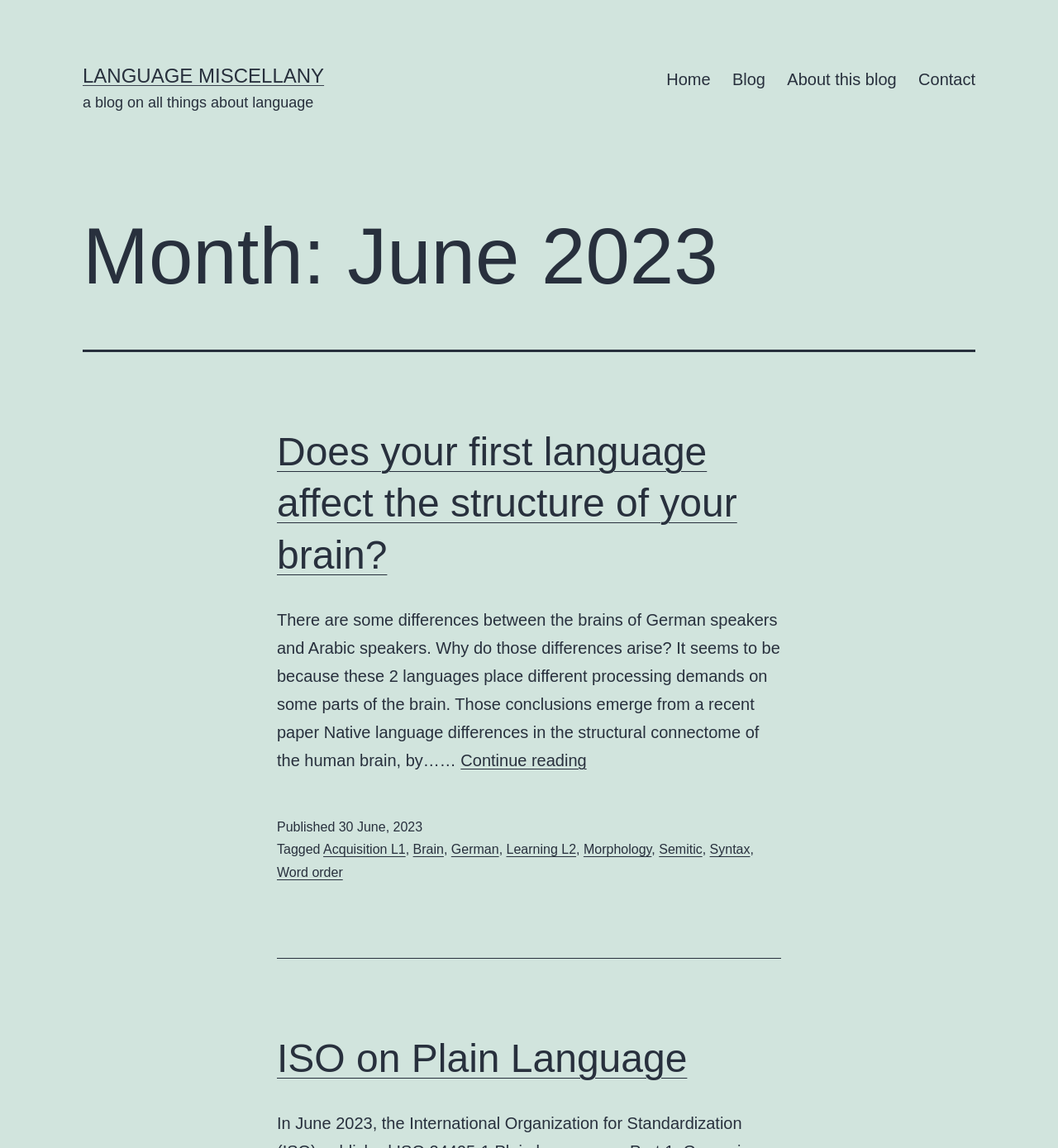What is the date of the first article?
Examine the webpage screenshot and provide an in-depth answer to the question.

I obtained the answer by looking at the time element within the footer section of the first article, which displays the date '30 June, 2023'.